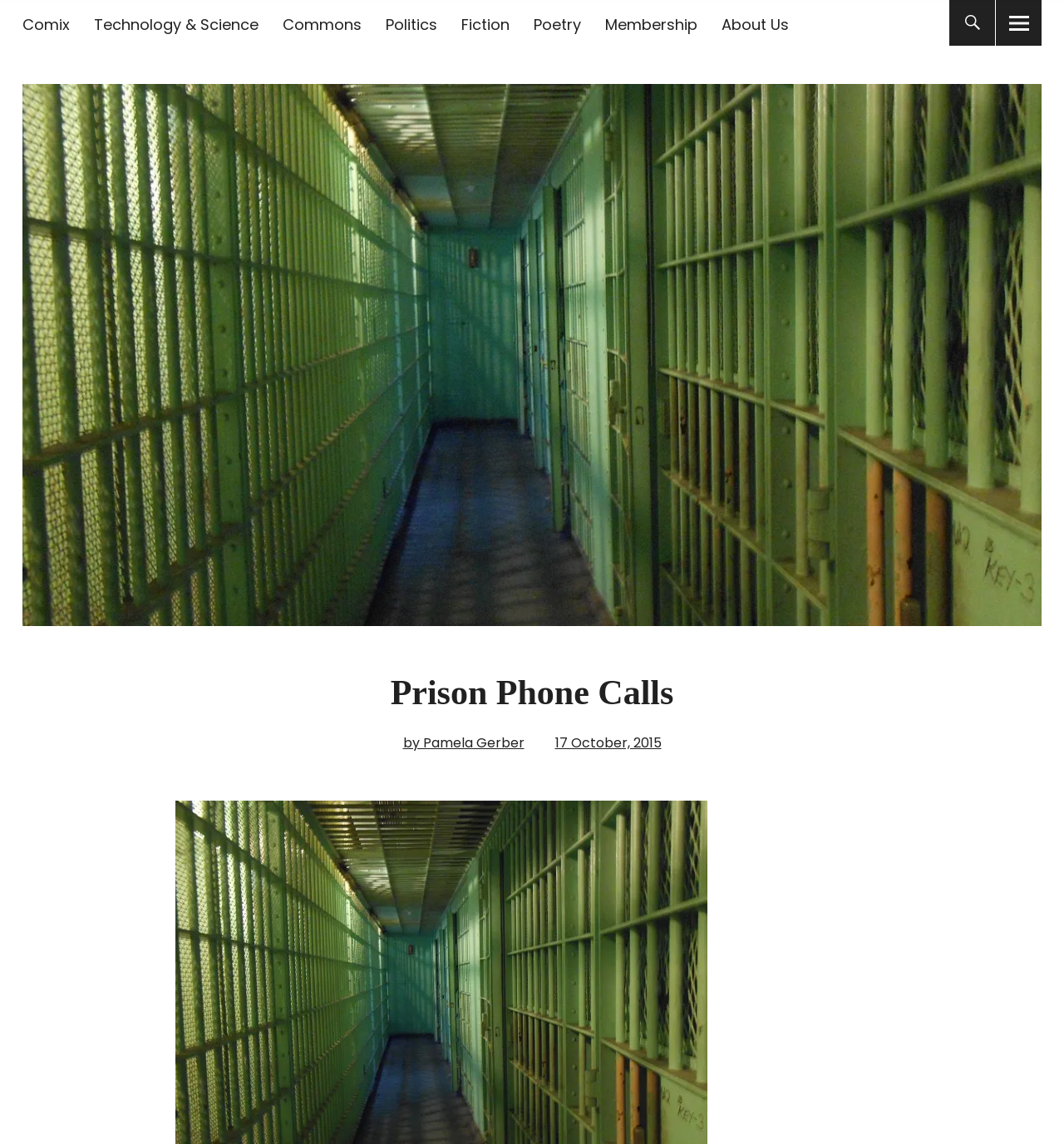Please provide a comprehensive answer to the question based on the screenshot: What is the bounding box coordinate of the search button?

I found the answer by looking at the button element with the text ' Search' and its corresponding bounding box coordinates.